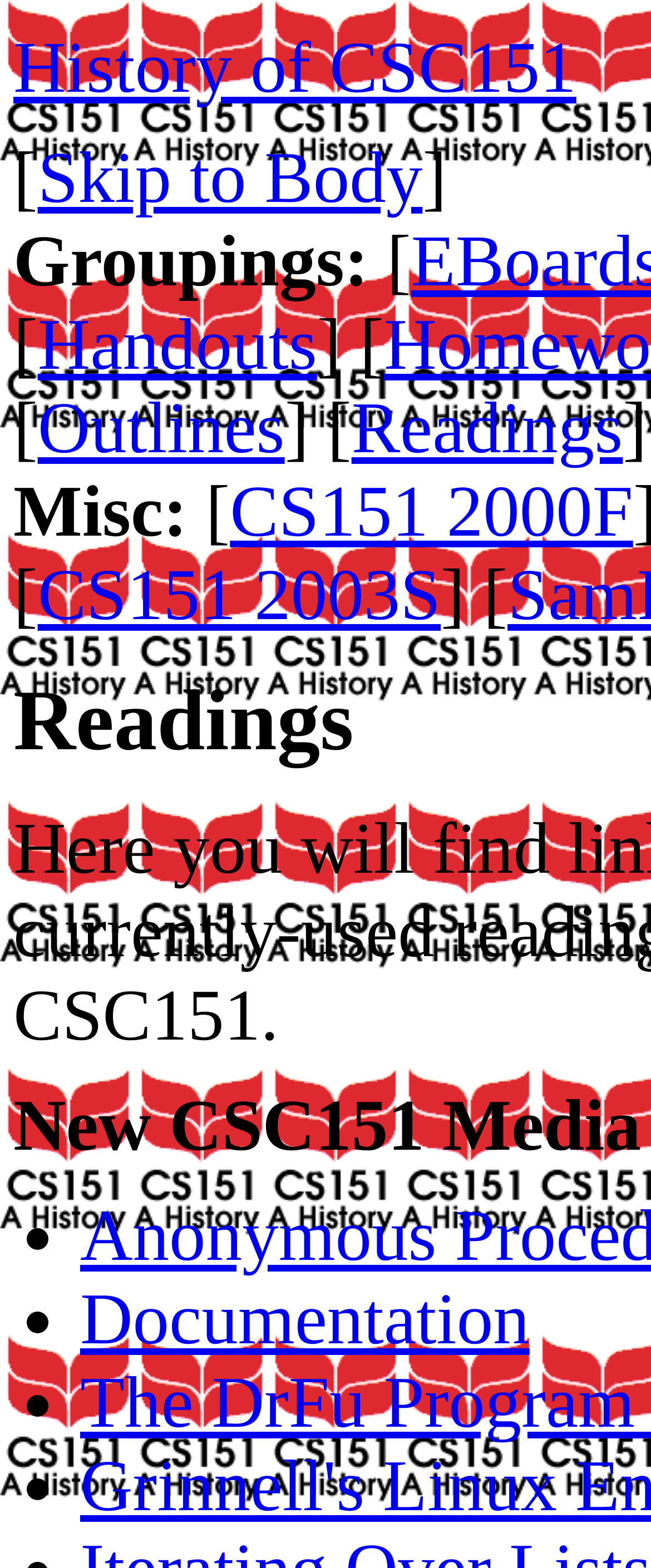Offer an extensive depiction of the webpage and its key elements.

The webpage is titled "CS151 : Readings" and appears to be a resource page for a course. At the top, there are several links, including "History of CSC151", "Skip to Body", and a few others. Below these links, there is a section labeled "Groupings:" with a pair of brackets, followed by links to "Handouts", "Outlines", and "Readings". 

To the right of the "Groupings" section, there is another section labeled "Misc:" with a pair of brackets, followed by a link to "CS151 2000F". Below this, there are more links, including "CS151 2003S". 

Further down the page, there is a list of items marked with bullet points, each containing a link. The first item is labeled "Documentation". The list appears to take up the majority of the page's content. Overall, the page seems to be a collection of resources and links related to the CS151 course.